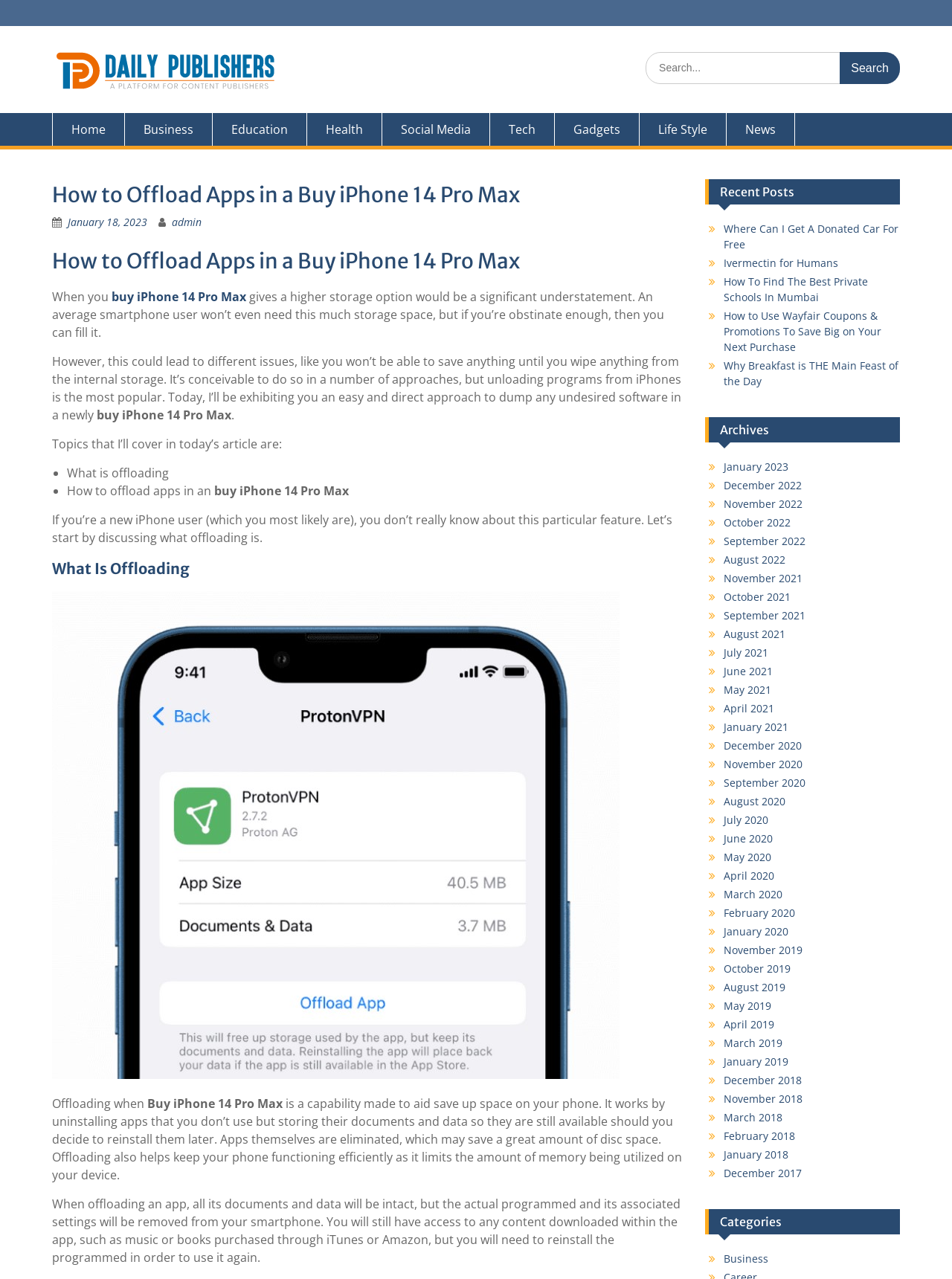What is the purpose of offloading apps in an iPhone?
Look at the screenshot and provide an in-depth answer.

Offloading apps in an iPhone is a capability made to aid save up space on your phone. It works by uninstalling apps that you don’t use but storing their documents and data so they are still available should you decide to reinstall them later.